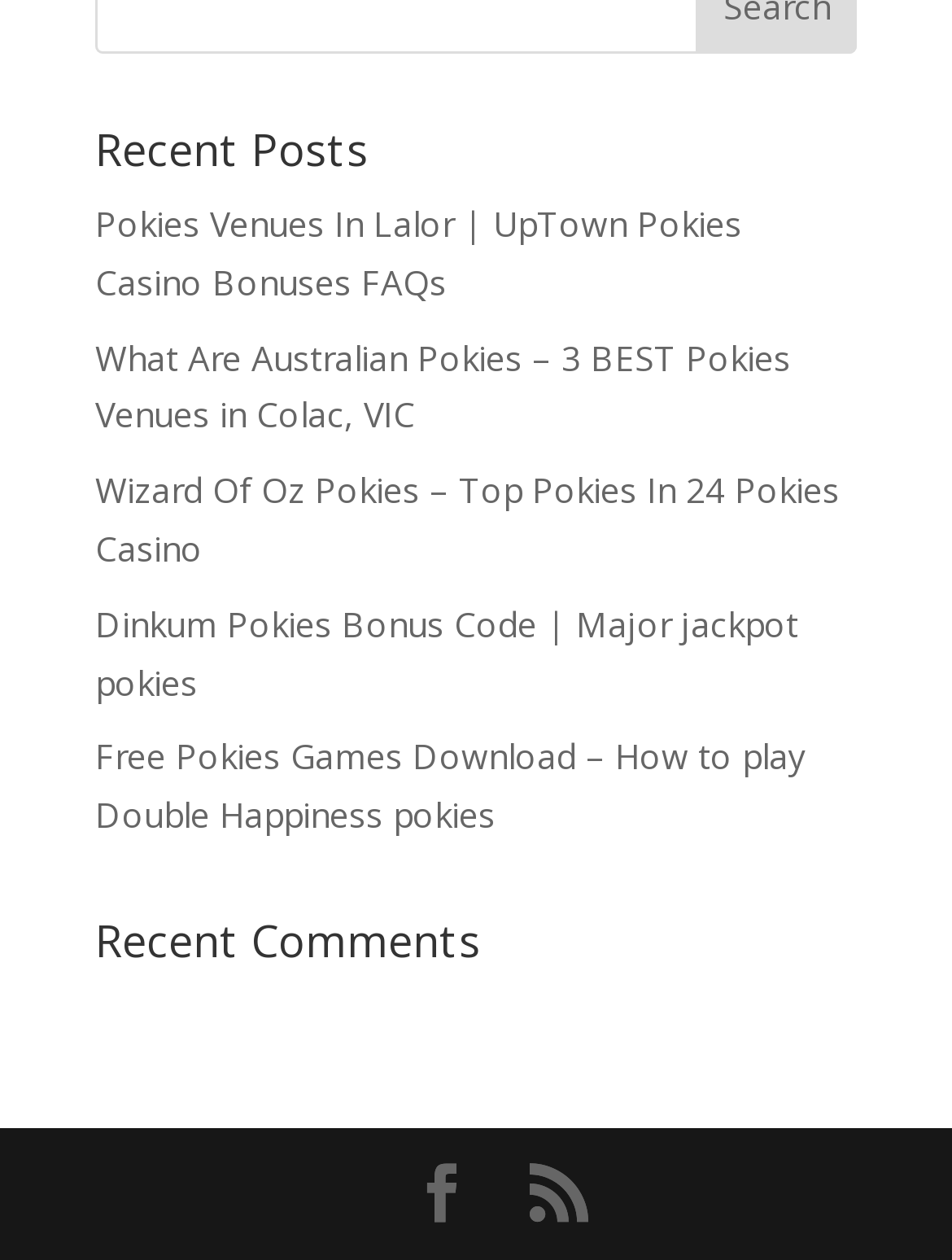Utilize the details in the image to thoroughly answer the following question: How many recent posts are listed?

I counted the number of links under the 'Recent Posts' heading, and there are 6 links.